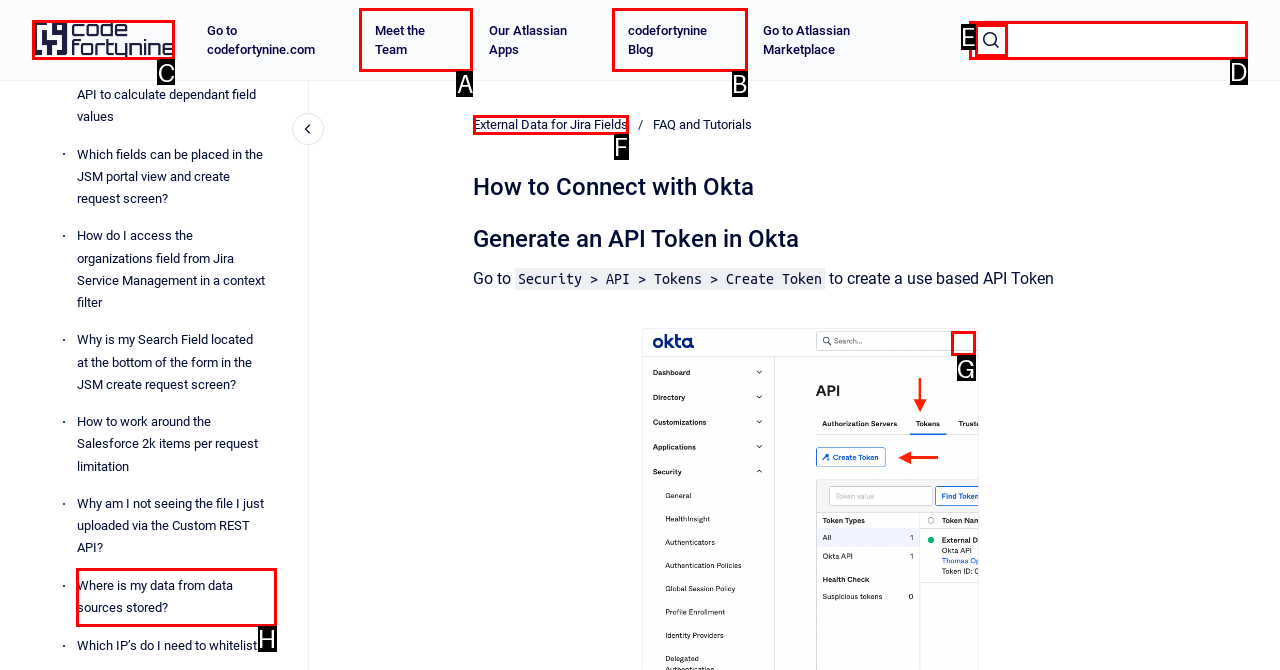Pinpoint the HTML element that fits the description: Go to homepage
Answer by providing the letter of the correct option.

C